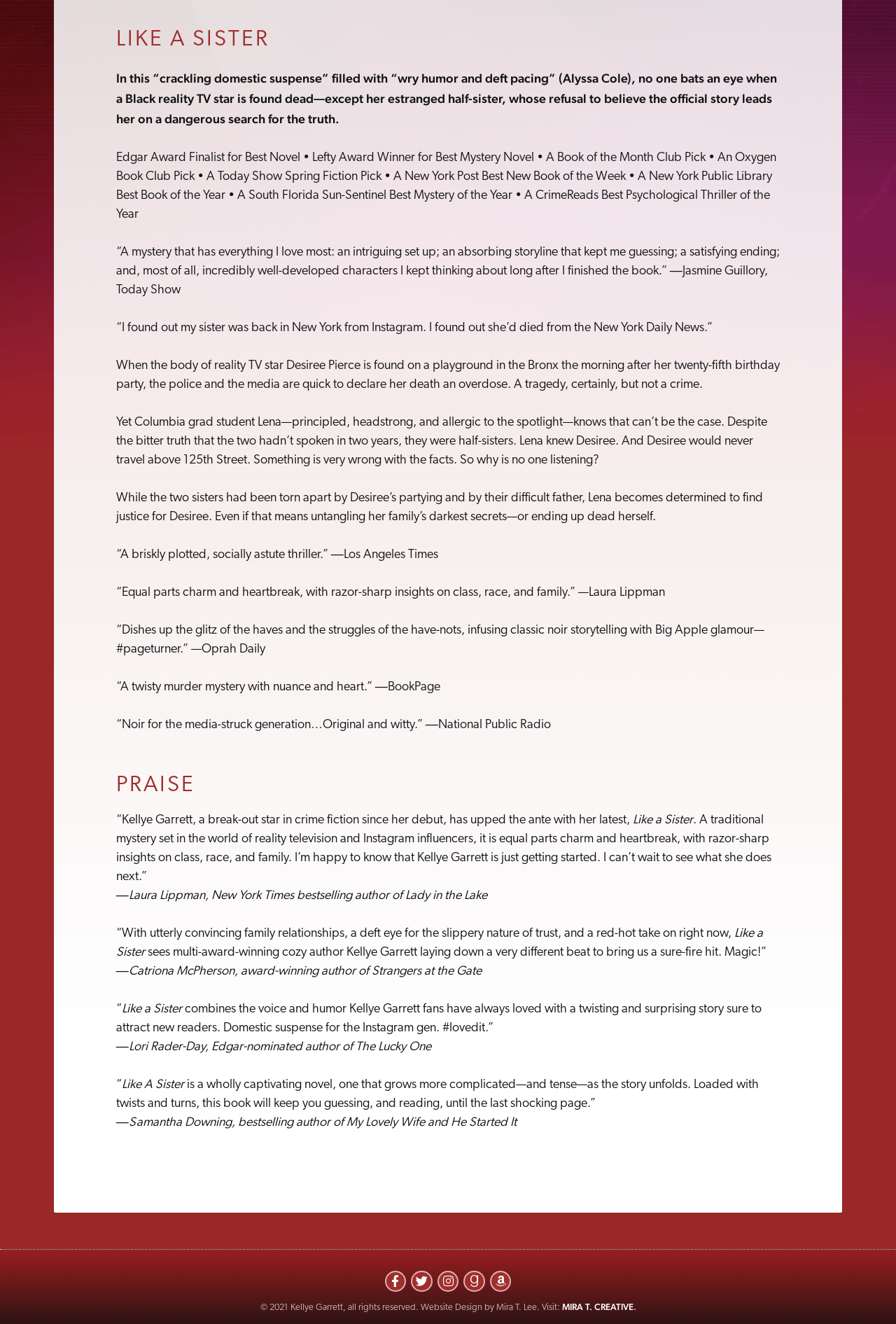Bounding box coordinates should be provided in the format (top-left x, top-left y, bottom-right x, bottom-right y) with all values between 0 and 1. Identify the bounding box for this UI element: MIRA T. CREATIVE

[0.627, 0.983, 0.707, 0.991]